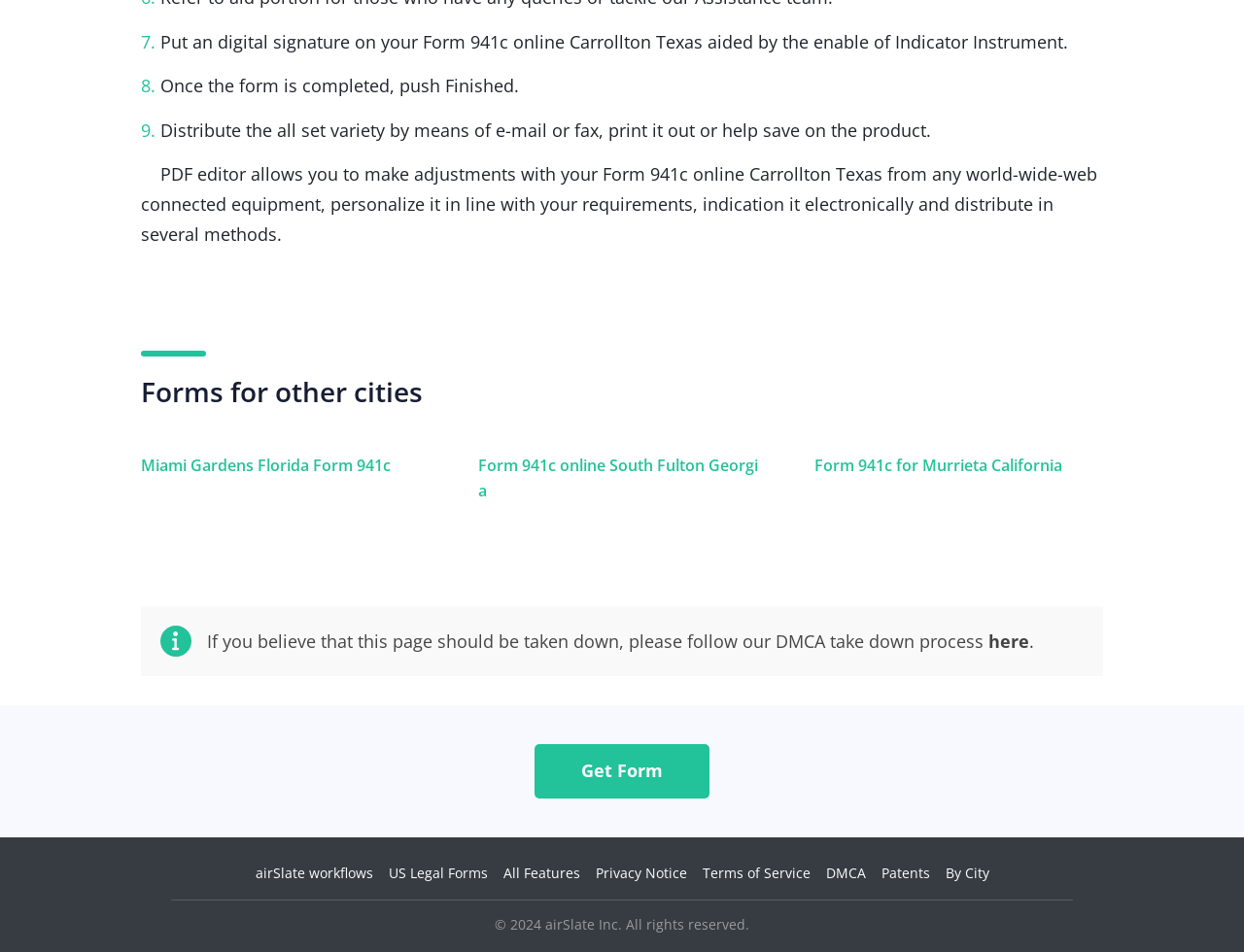Determine the bounding box coordinates for the clickable element required to fulfill the instruction: "Access forms by city". Provide the coordinates as four float numbers between 0 and 1, i.e., [left, top, right, bottom].

[0.76, 0.907, 0.795, 0.926]